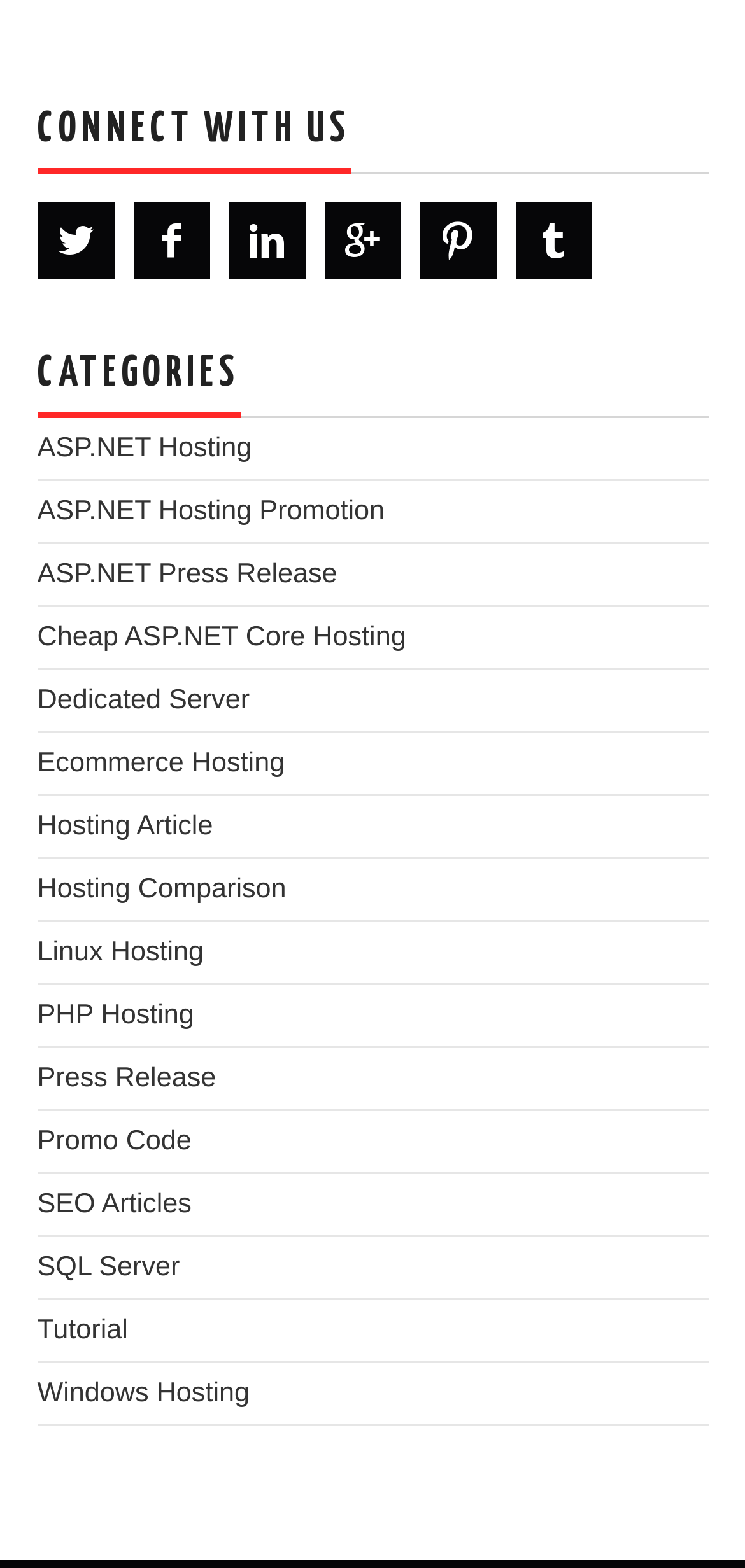Identify the bounding box coordinates for the UI element described as: "ASP.NET Hosting Promotion".

[0.05, 0.317, 0.516, 0.336]